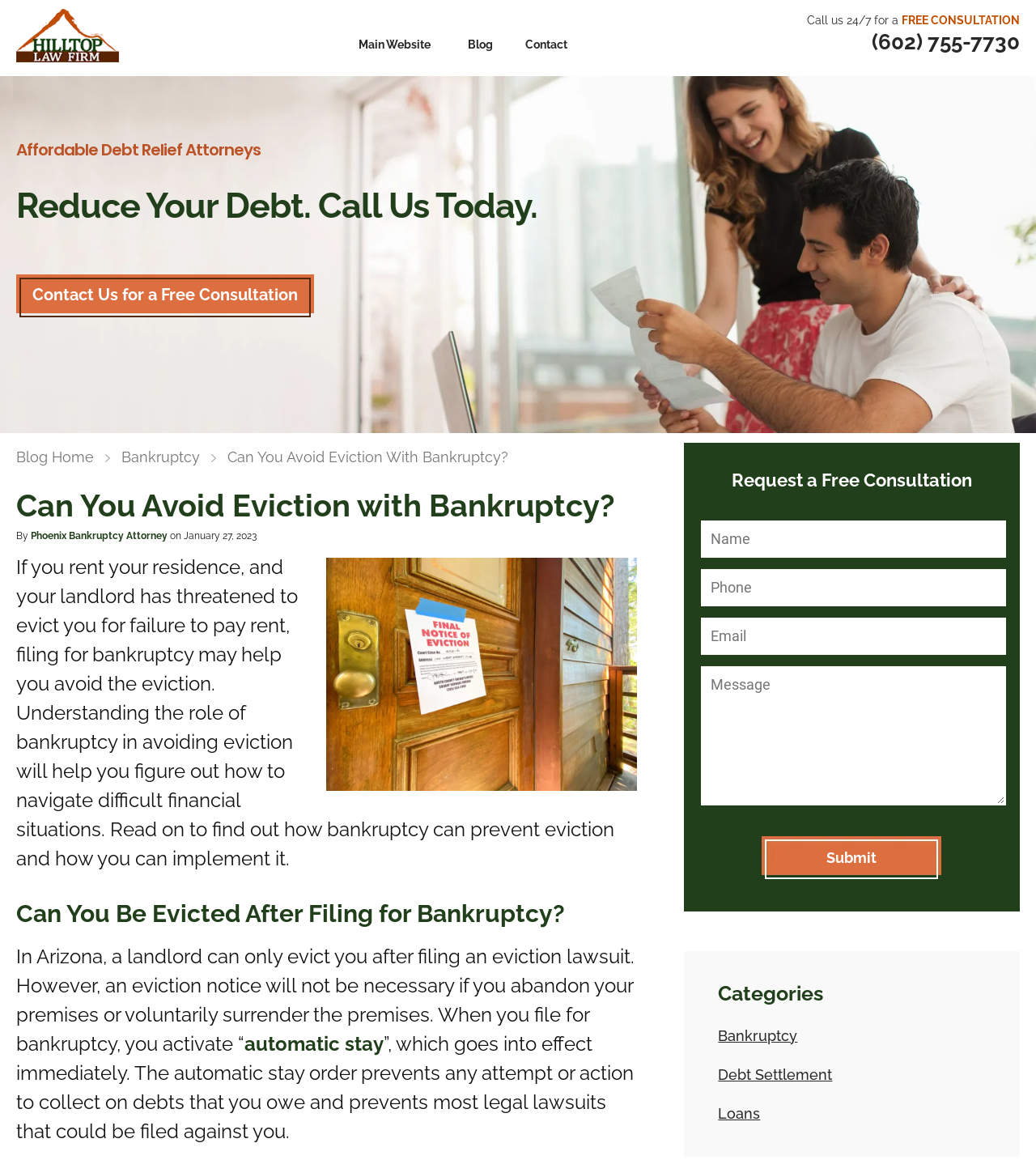Please determine the bounding box coordinates of the element's region to click in order to carry out the following instruction: "Click the 'CALL 717-560-1919' link". The coordinates should be four float numbers between 0 and 1, i.e., [left, top, right, bottom].

None